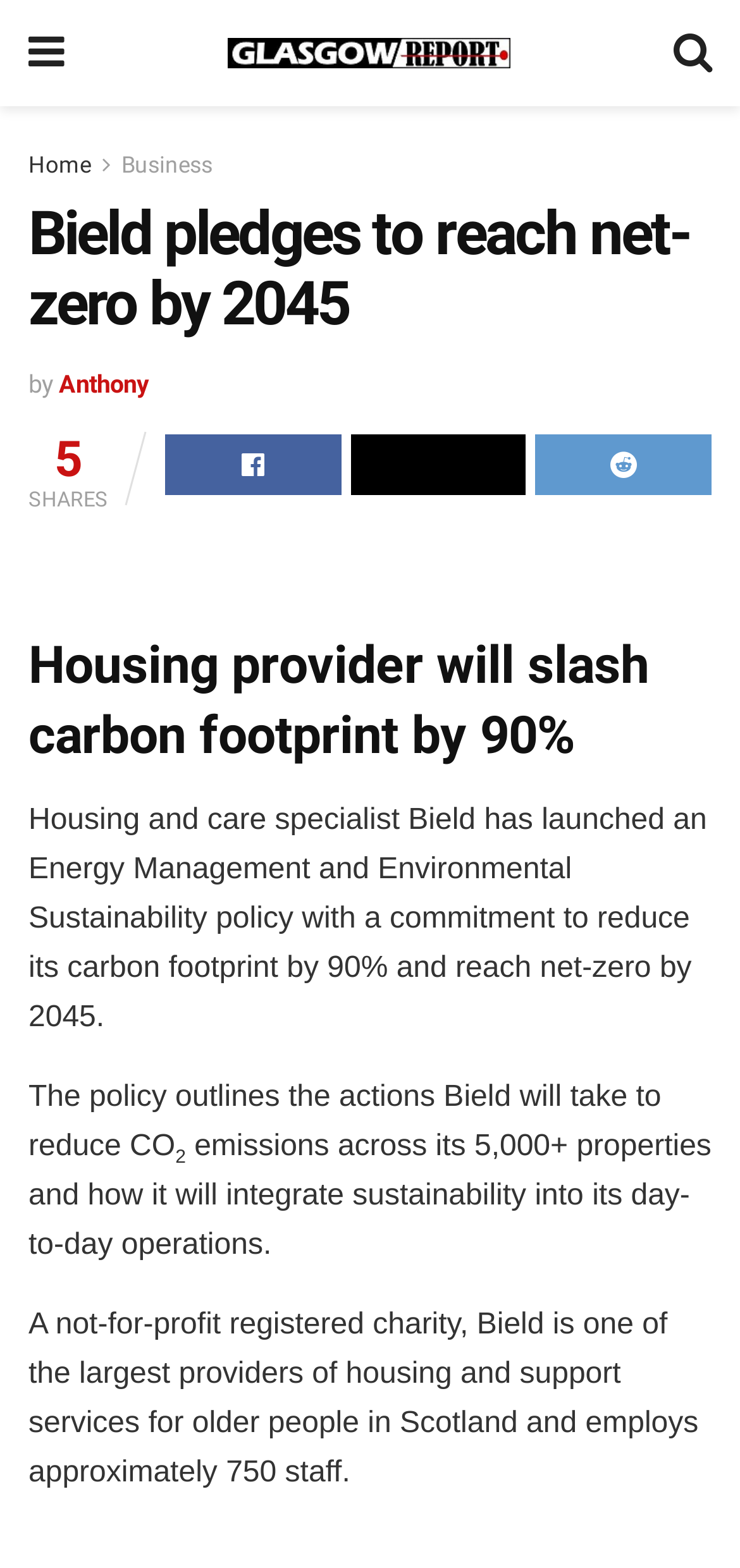Identify and generate the primary title of the webpage.

Bield pledges to reach net-zero by 2045